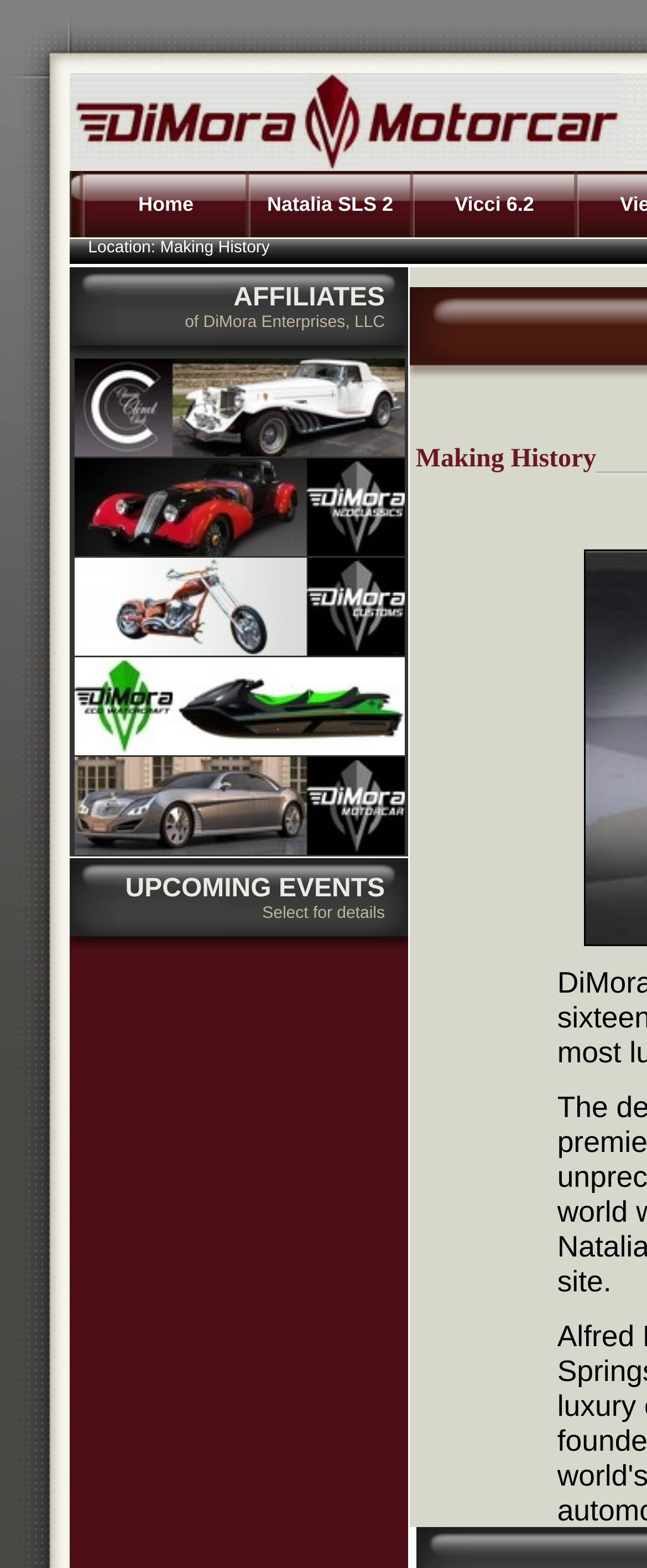What is DiMora Neoclassics about?
Use the information from the screenshot to give a comprehensive response to the question.

DiMora Neoclassics is about combining timeless beauty with 21st century technology, as described in the link description. This suggests that DiMora Neoclassics is a brand or product line that focuses on creating classic-looking cars with modern technology.